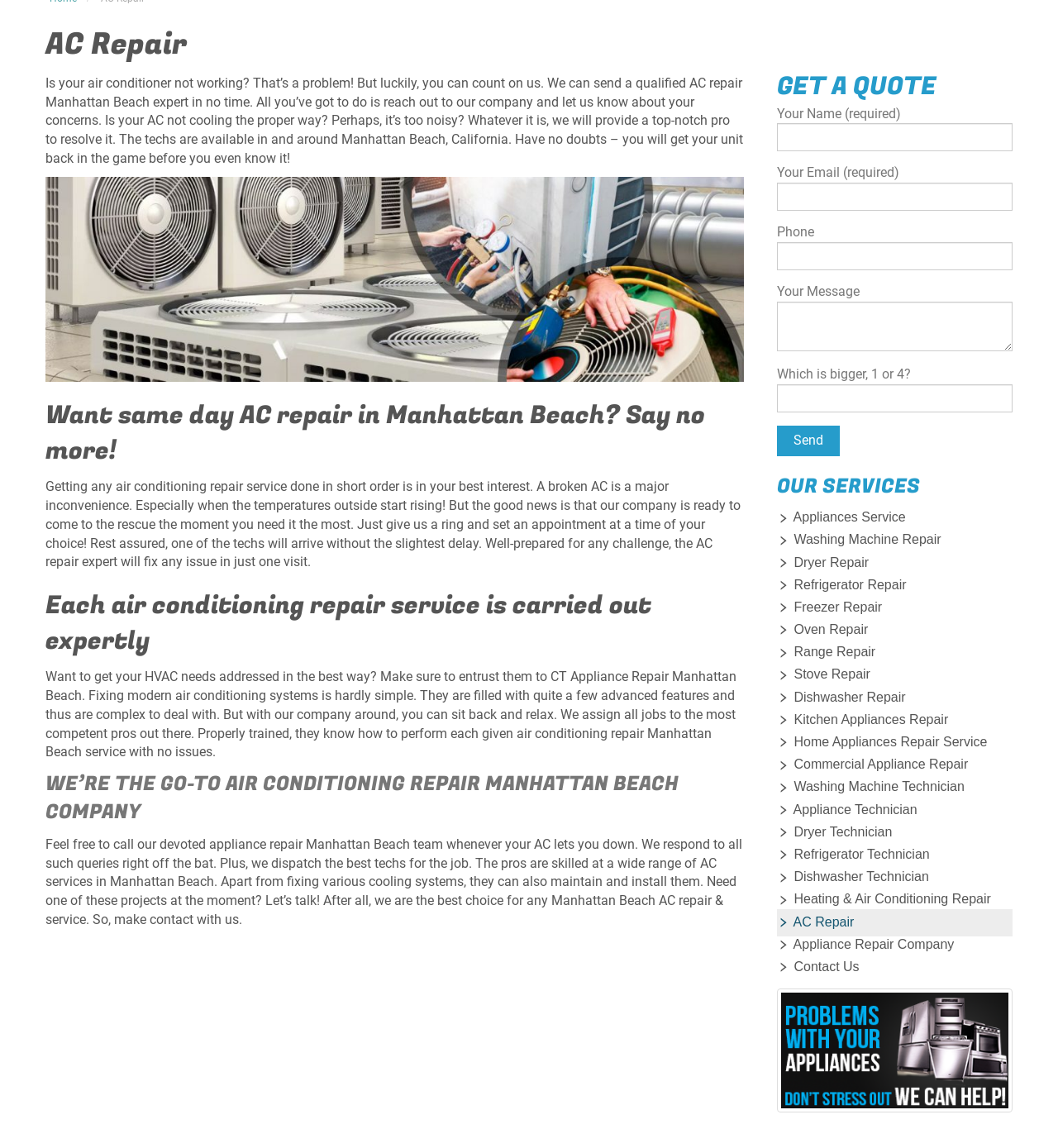Please find the bounding box for the UI component described as follows: "value="Send"".

[0.734, 0.371, 0.794, 0.397]